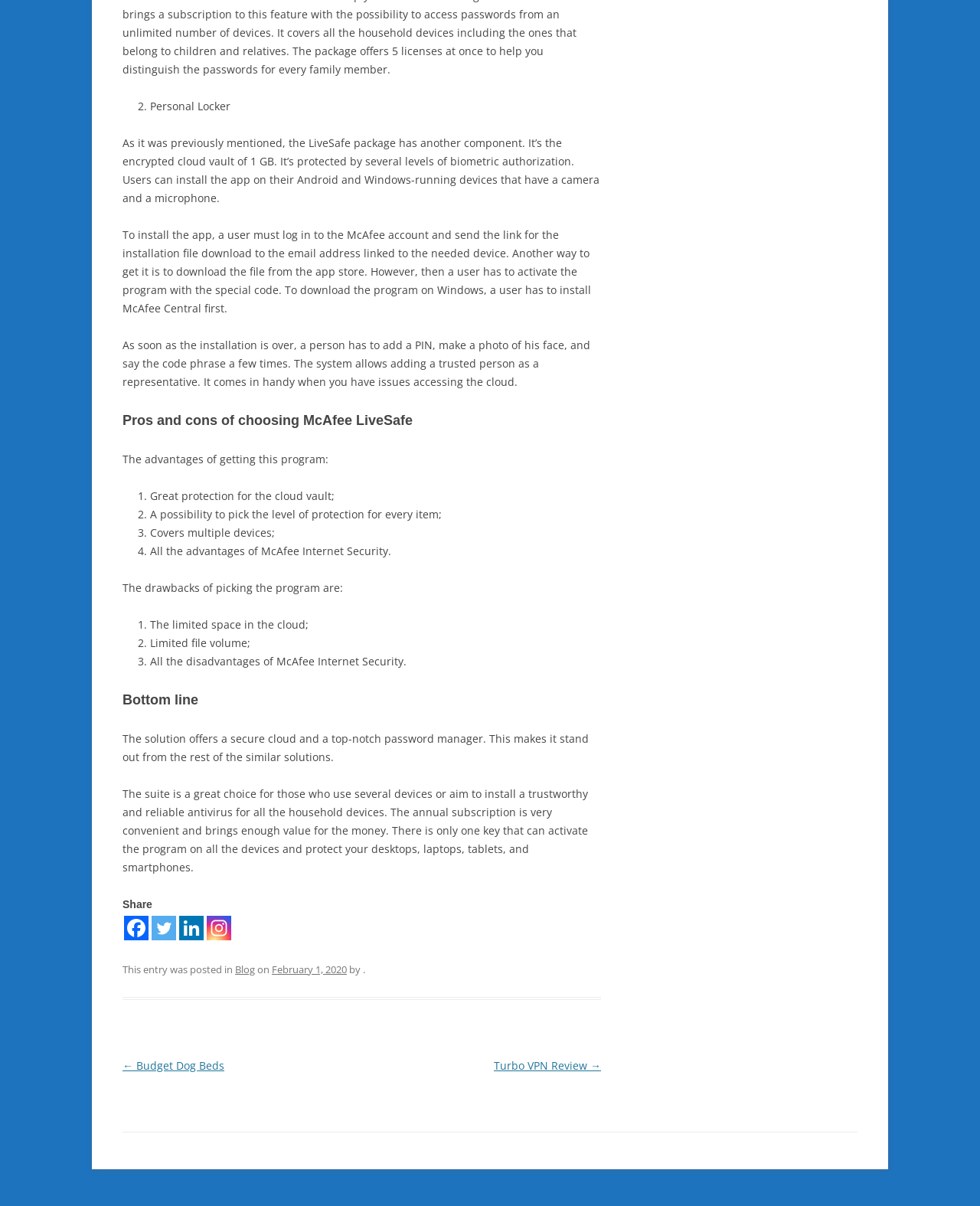Identify the bounding box coordinates for the element that needs to be clicked to fulfill this instruction: "Click on the 'Turbo VPN Review →' link". Provide the coordinates in the format of four float numbers between 0 and 1: [left, top, right, bottom].

[0.504, 0.877, 0.613, 0.889]